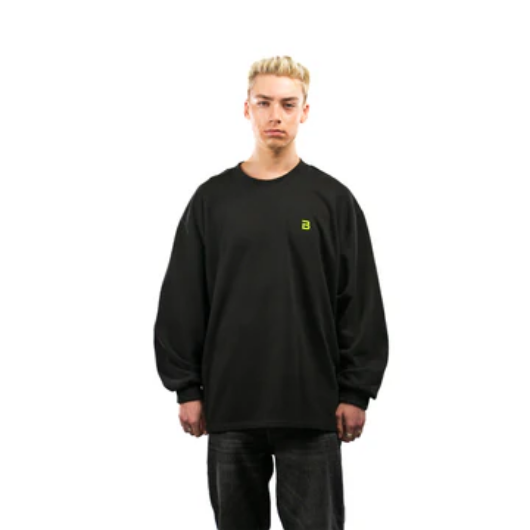What is the color of the logo on the sweater?
From the image, respond with a single word or phrase.

Vibrant green